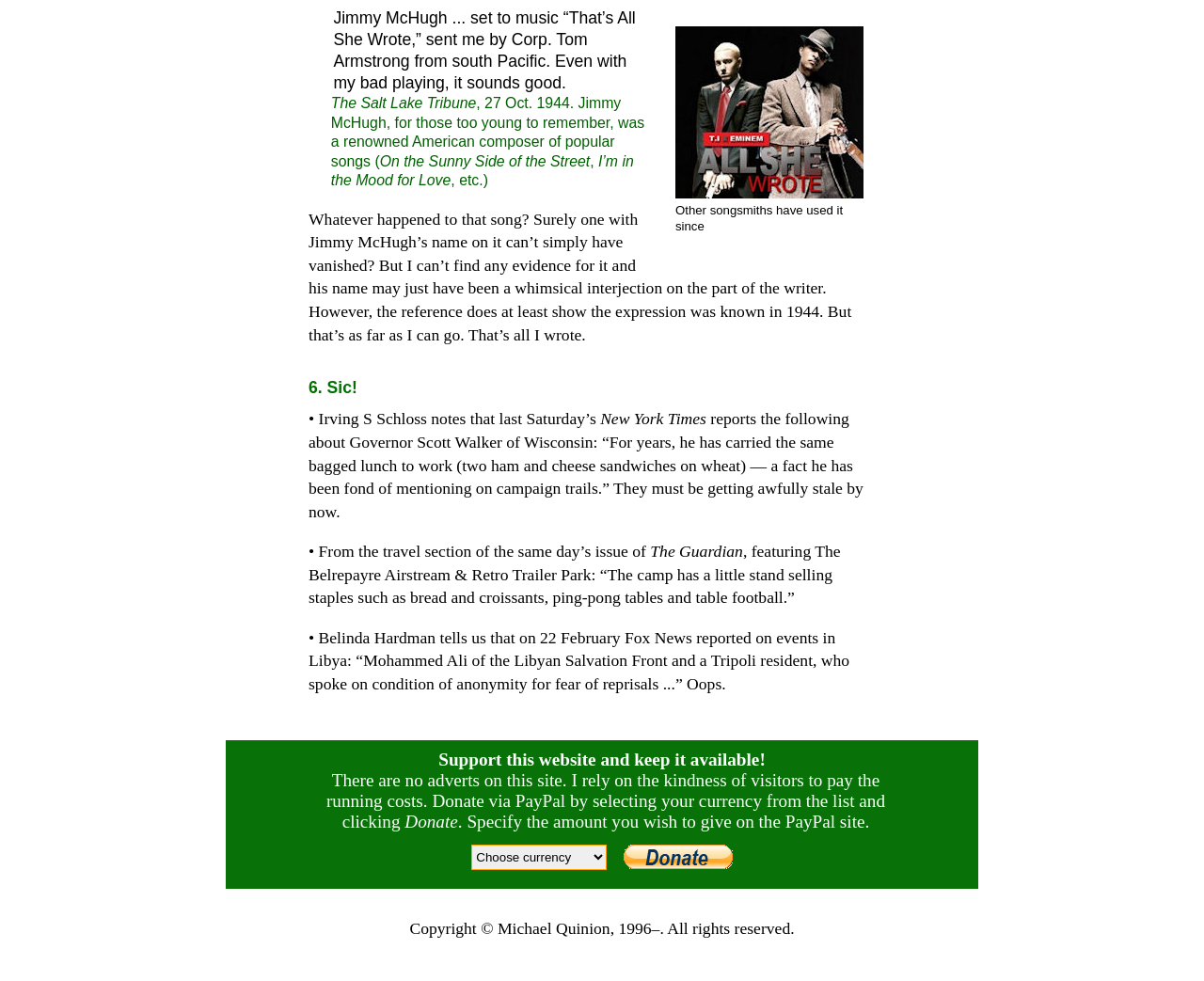What is the purpose of the button at the bottom of the page?
Please look at the screenshot and answer in one word or a short phrase.

Donate using PayPal